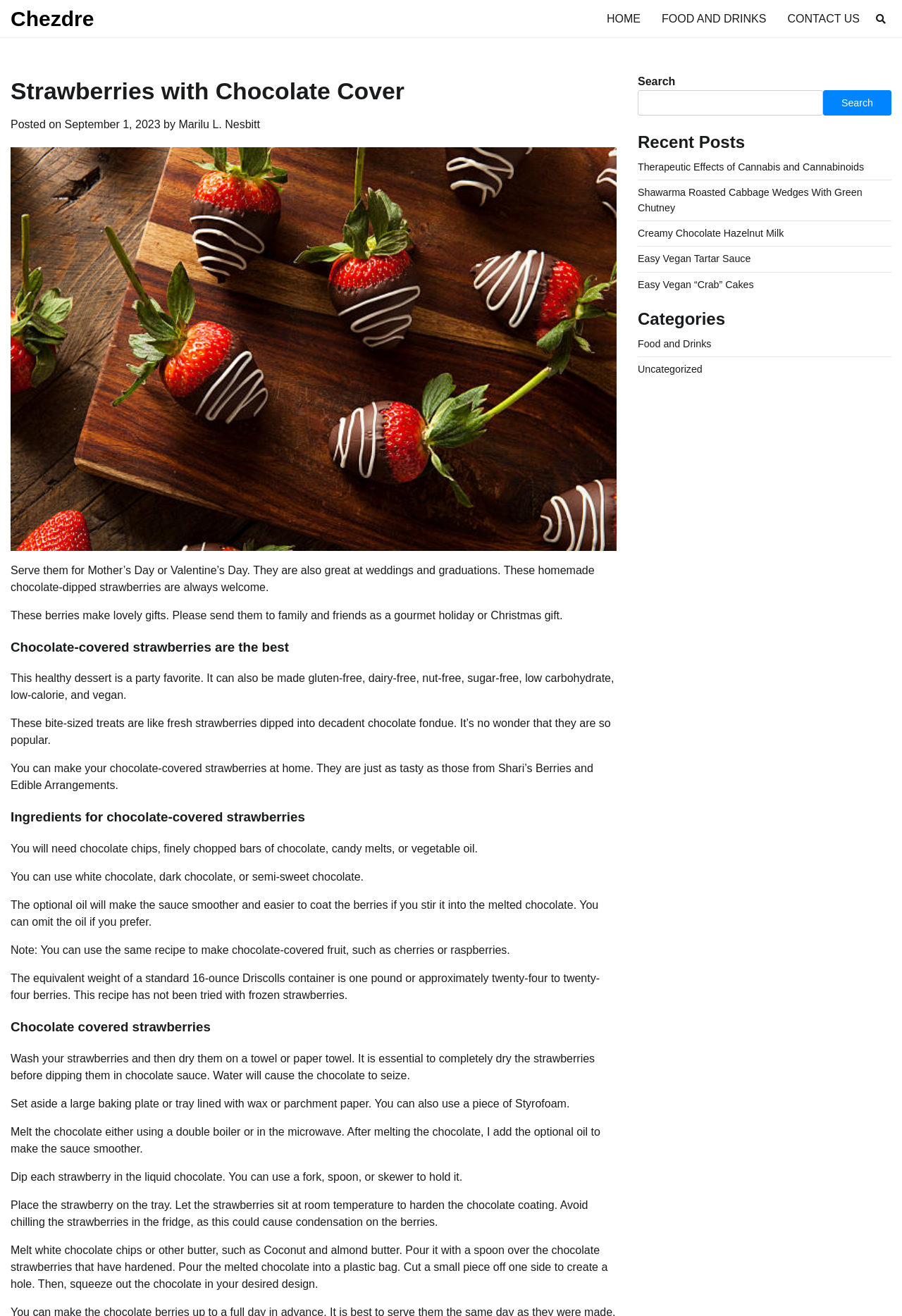Identify the bounding box for the UI element described as: "Menu". The coordinates should be four float numbers between 0 and 1, i.e., [left, top, right, bottom].

None